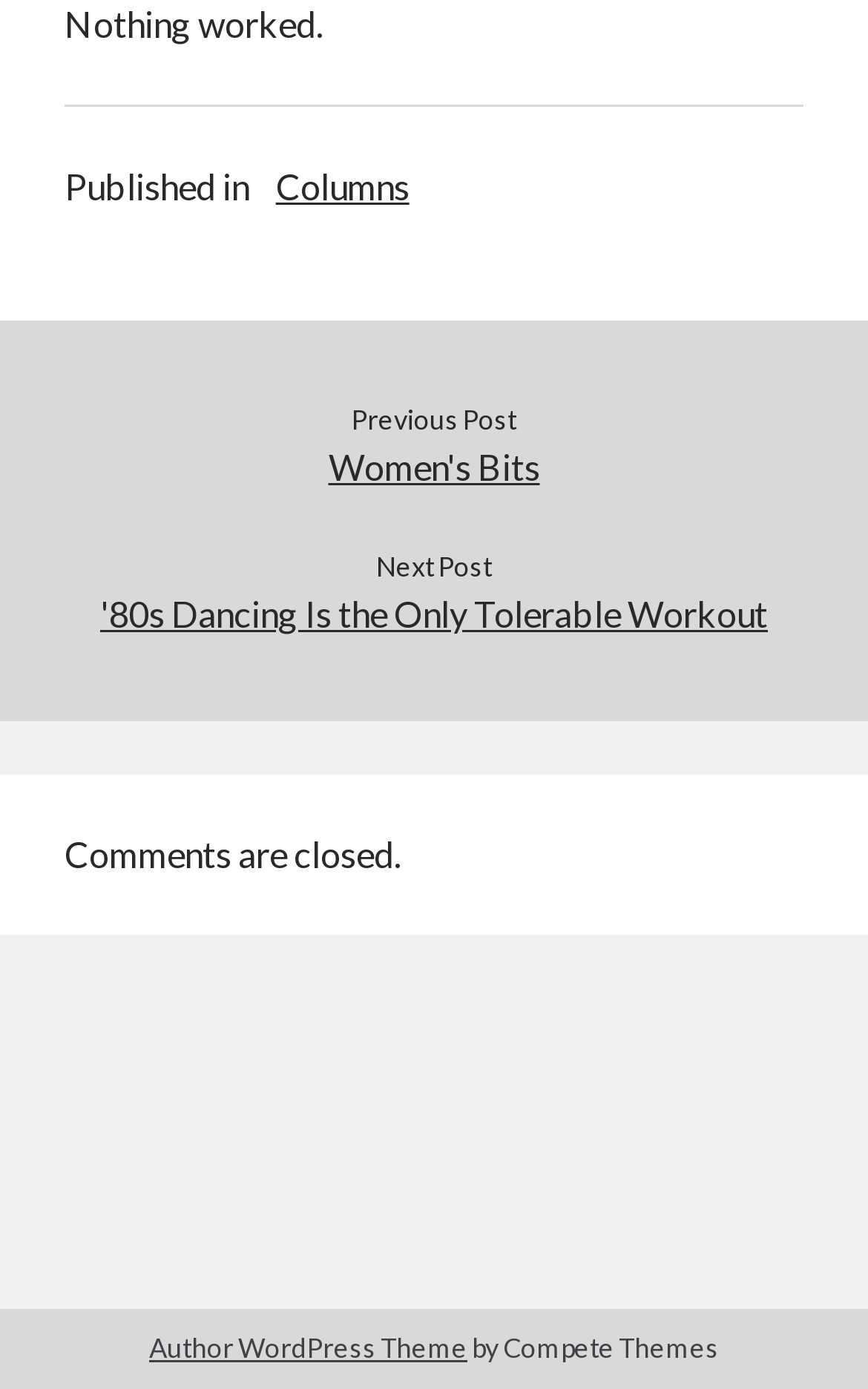Please determine the bounding box coordinates for the UI element described here. Use the format (top-left x, top-left y, bottom-right x, bottom-right y) with values bounded between 0 and 1: Author WordPress Theme

[0.172, 0.958, 0.538, 0.982]